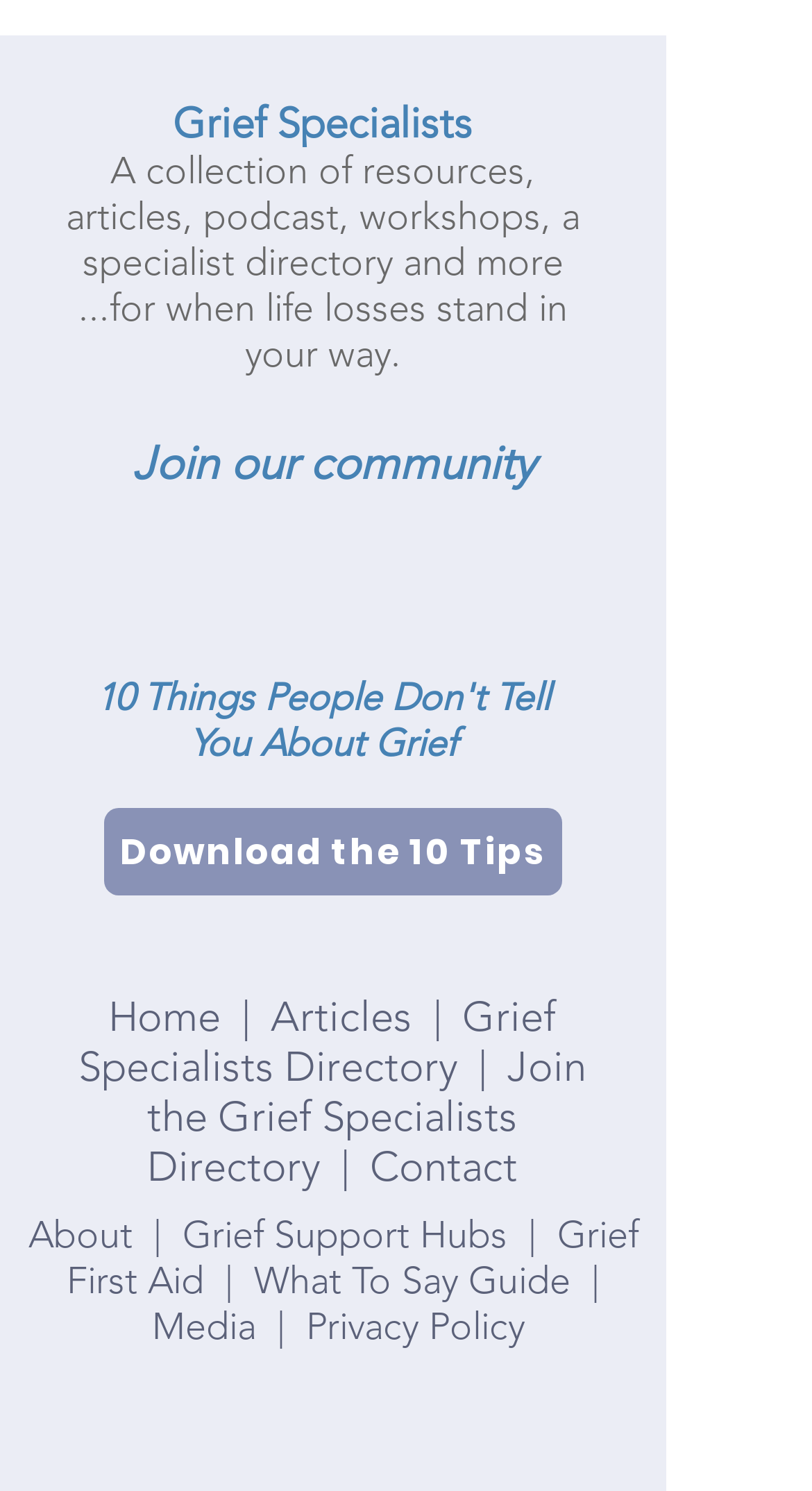What is the purpose of the 'Download the 10 Tips' link?
Please use the image to provide a one-word or short phrase answer.

To download 10 tips about grief